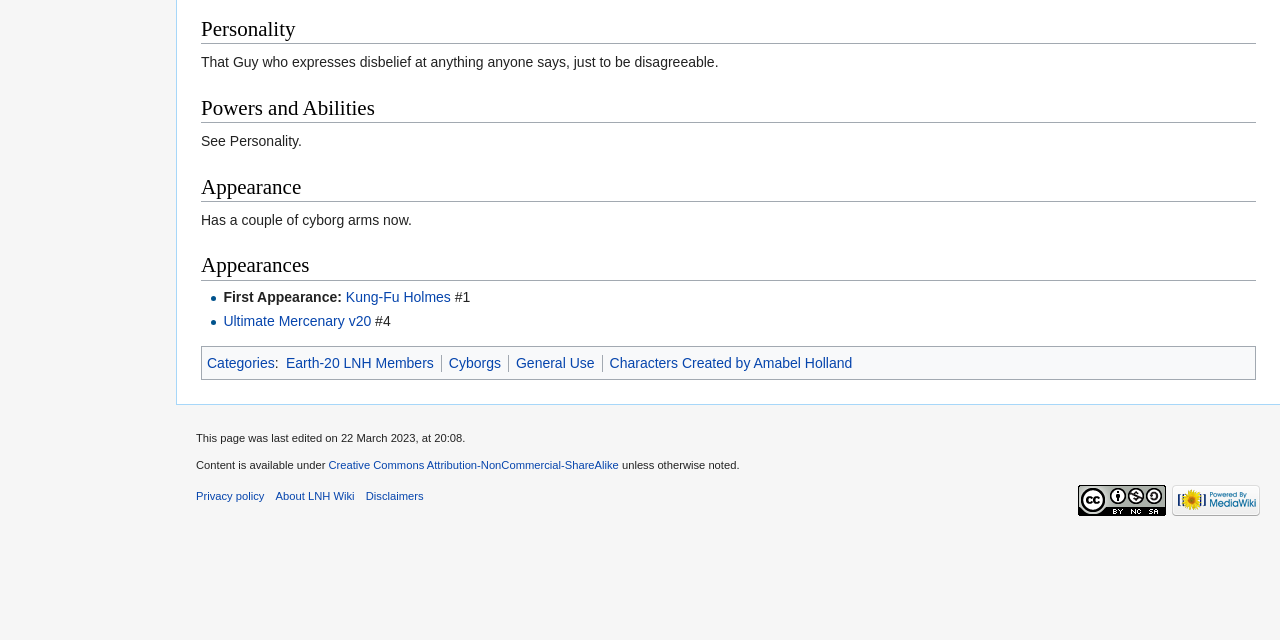Bounding box coordinates are specified in the format (top-left x, top-left y, bottom-right x, bottom-right y). All values are floating point numbers bounded between 0 and 1. Please provide the bounding box coordinate of the region this sentence describes: Characters Created by Amabel Holland

[0.476, 0.555, 0.666, 0.58]